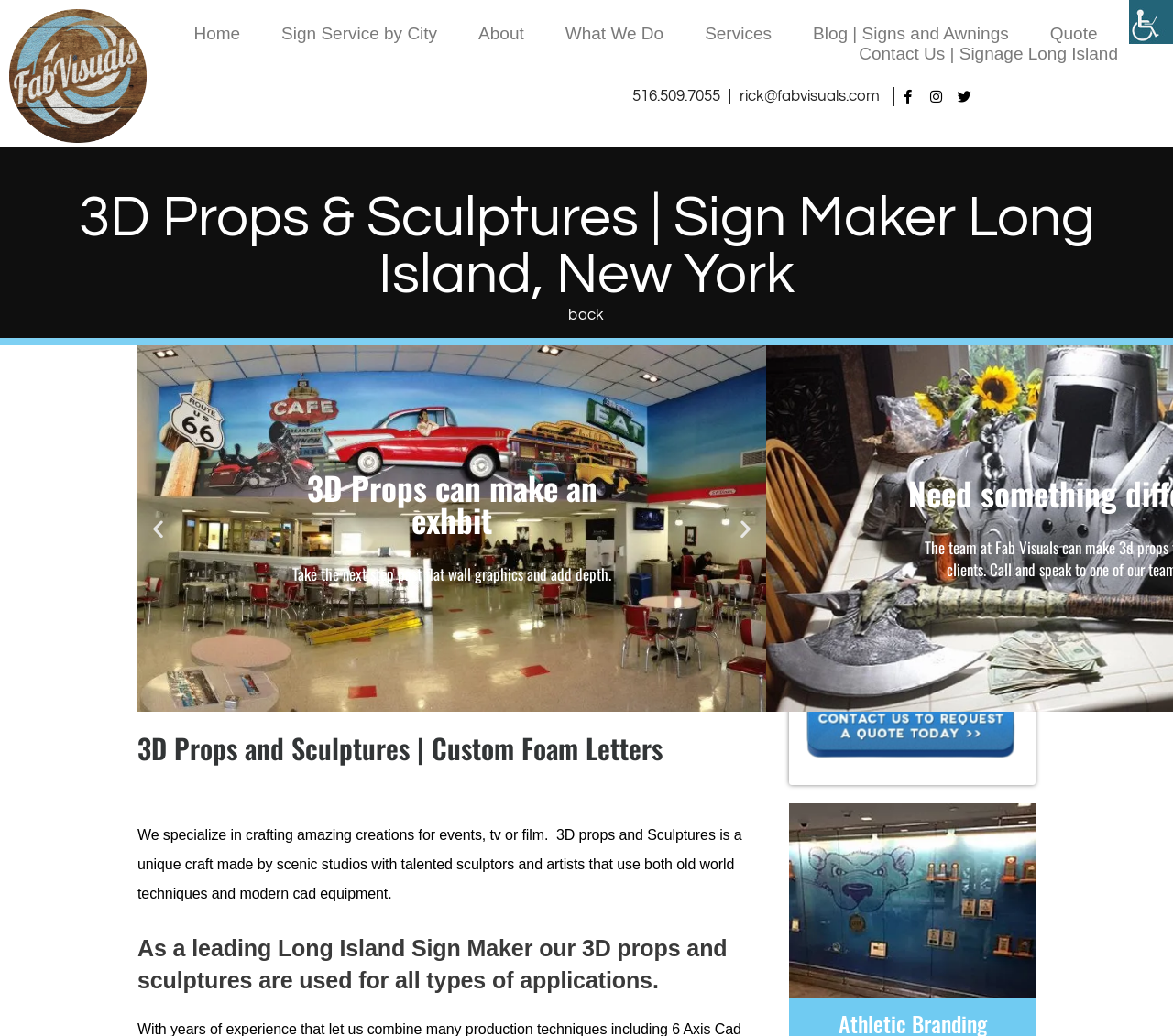What is the phone number to contact for more information?
Please answer the question with as much detail and depth as you can.

The phone number is mentioned in the section 'For more information call 516.509.7055' and is also linked as a clickable phone number.